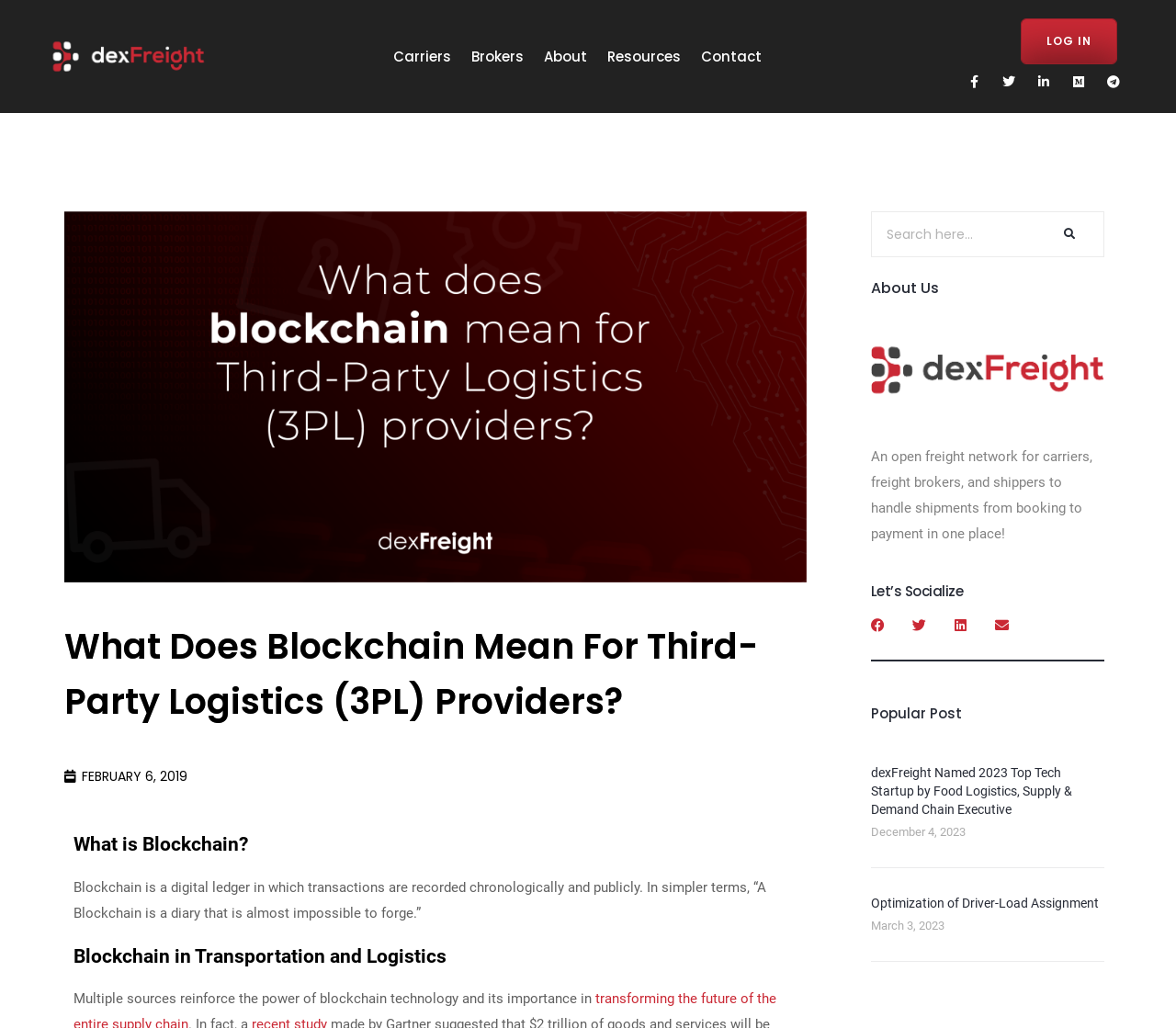Determine the bounding box coordinates for the area you should click to complete the following instruction: "Visit the Carriers page".

[0.322, 0.043, 0.395, 0.067]